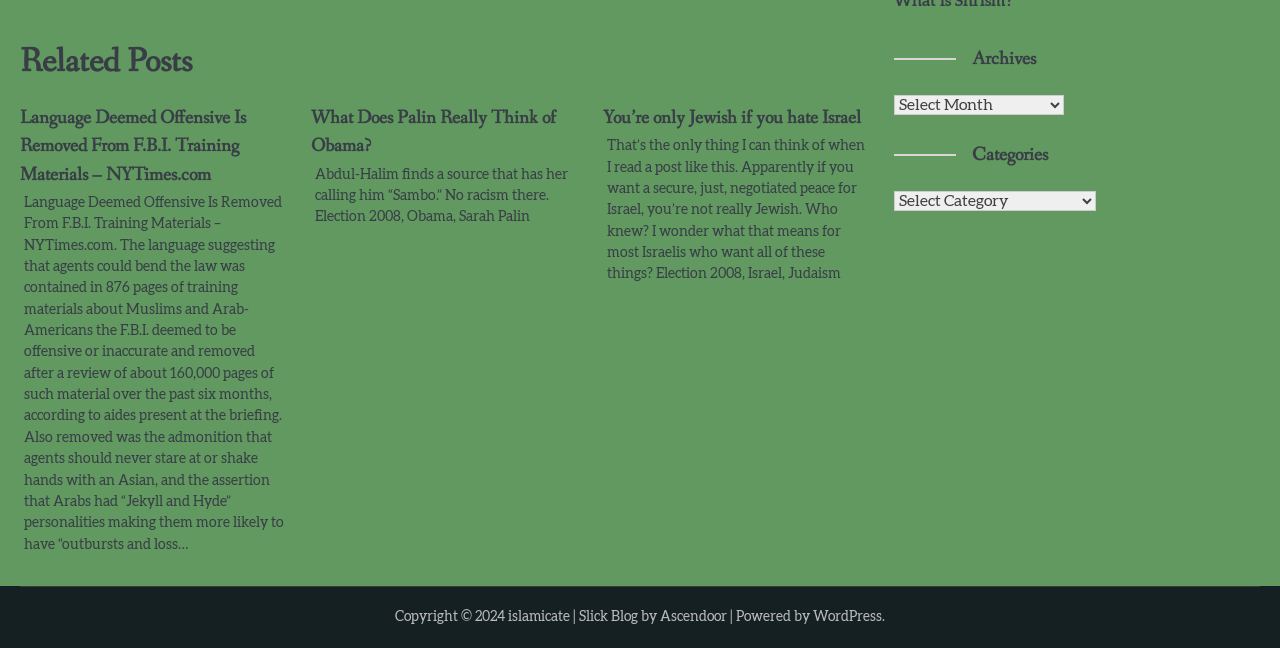Extract the bounding box coordinates for the UI element described as: "I Make Up Worlds".

None